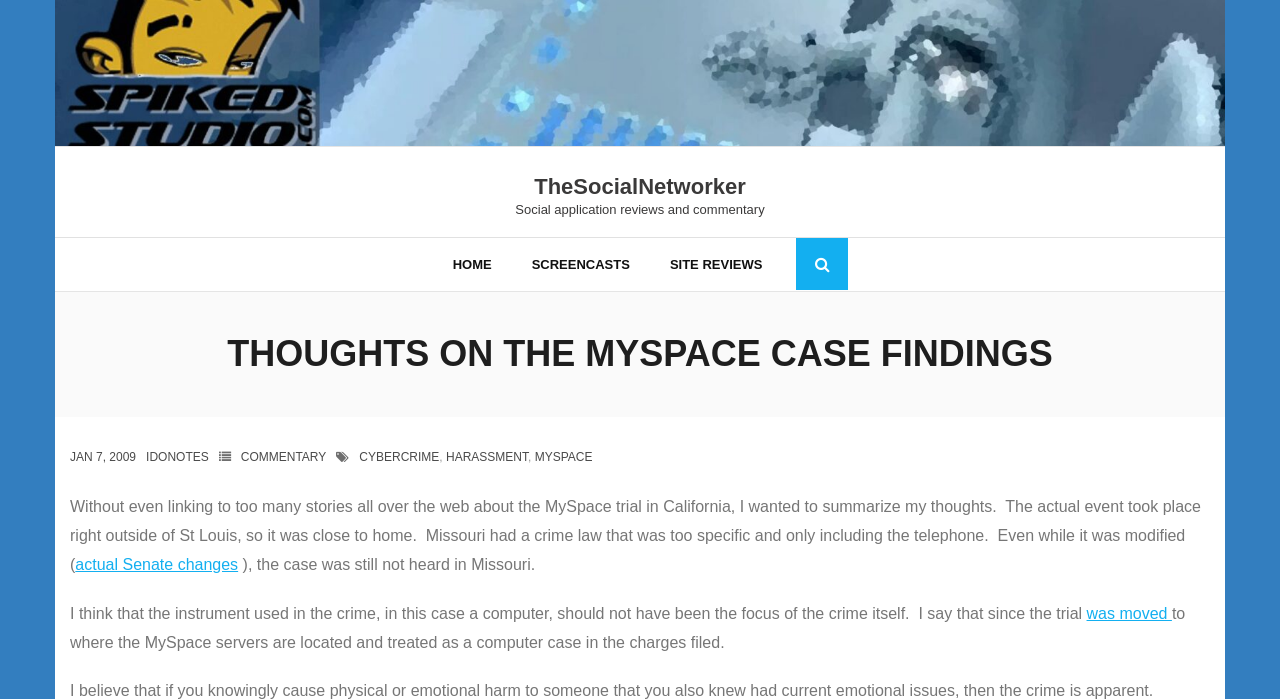Could you locate the bounding box coordinates for the section that should be clicked to accomplish this task: "go to homepage".

[0.338, 0.34, 0.4, 0.416]